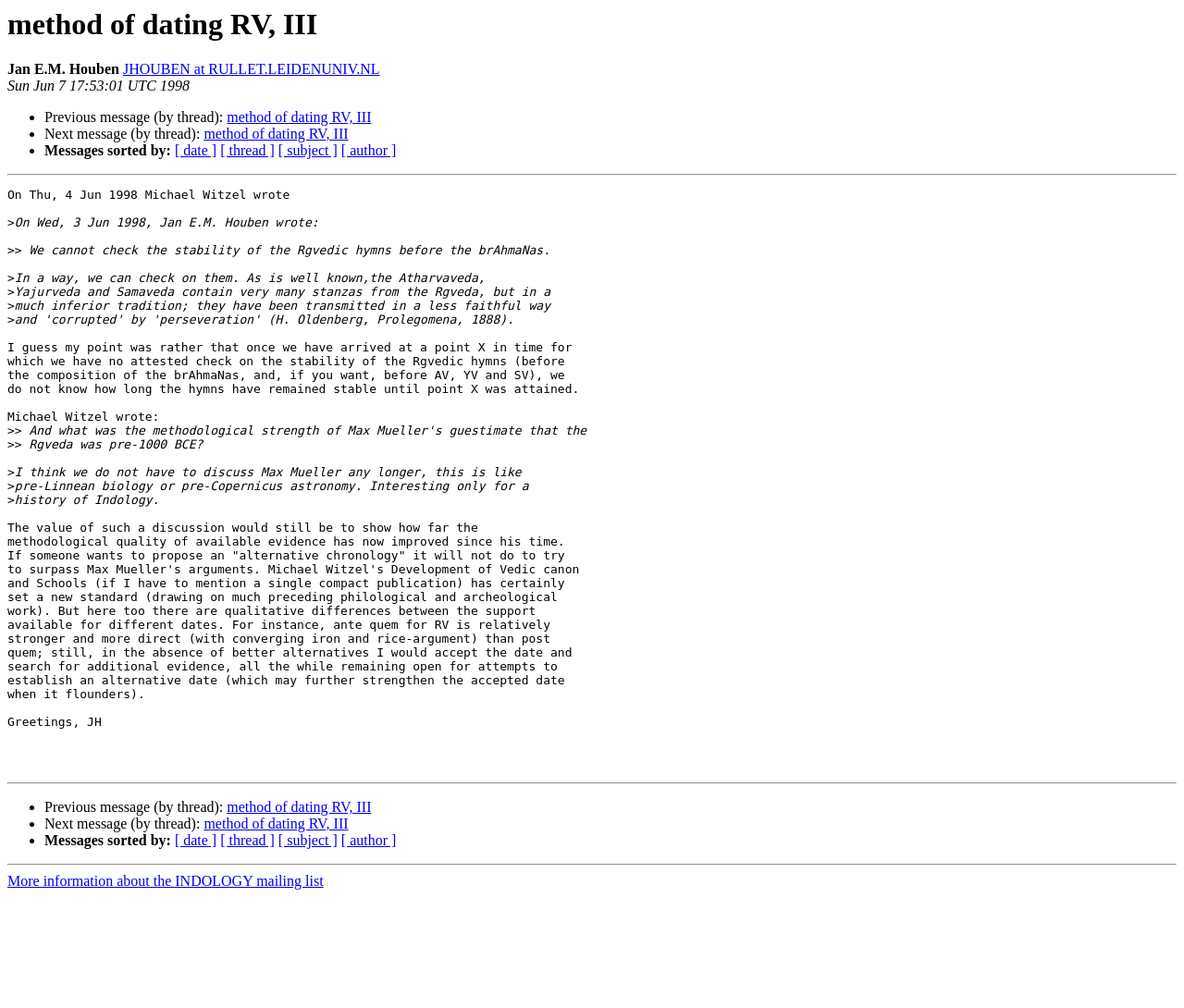Given the element description: "method of dating RV, III", predict the bounding box coordinates of the UI element it refers to, using four float numbers between 0 and 1, i.e., [left, top, right, bottom].

[0.172, 0.125, 0.294, 0.141]